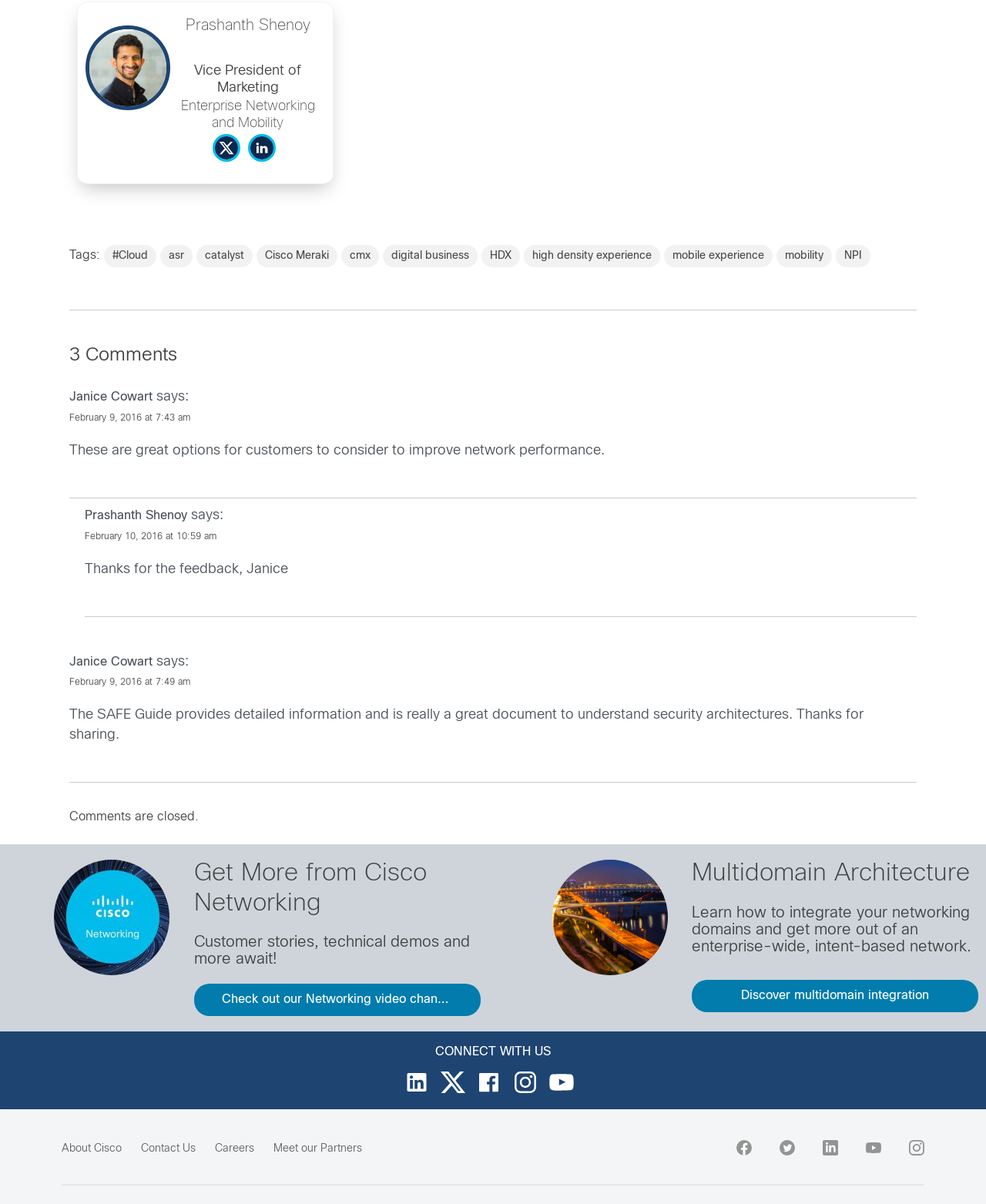What is the purpose of the 'Get More from Cisco Networking' section?
Look at the image and answer with only one word or phrase.

To provide customer stories and technical demos